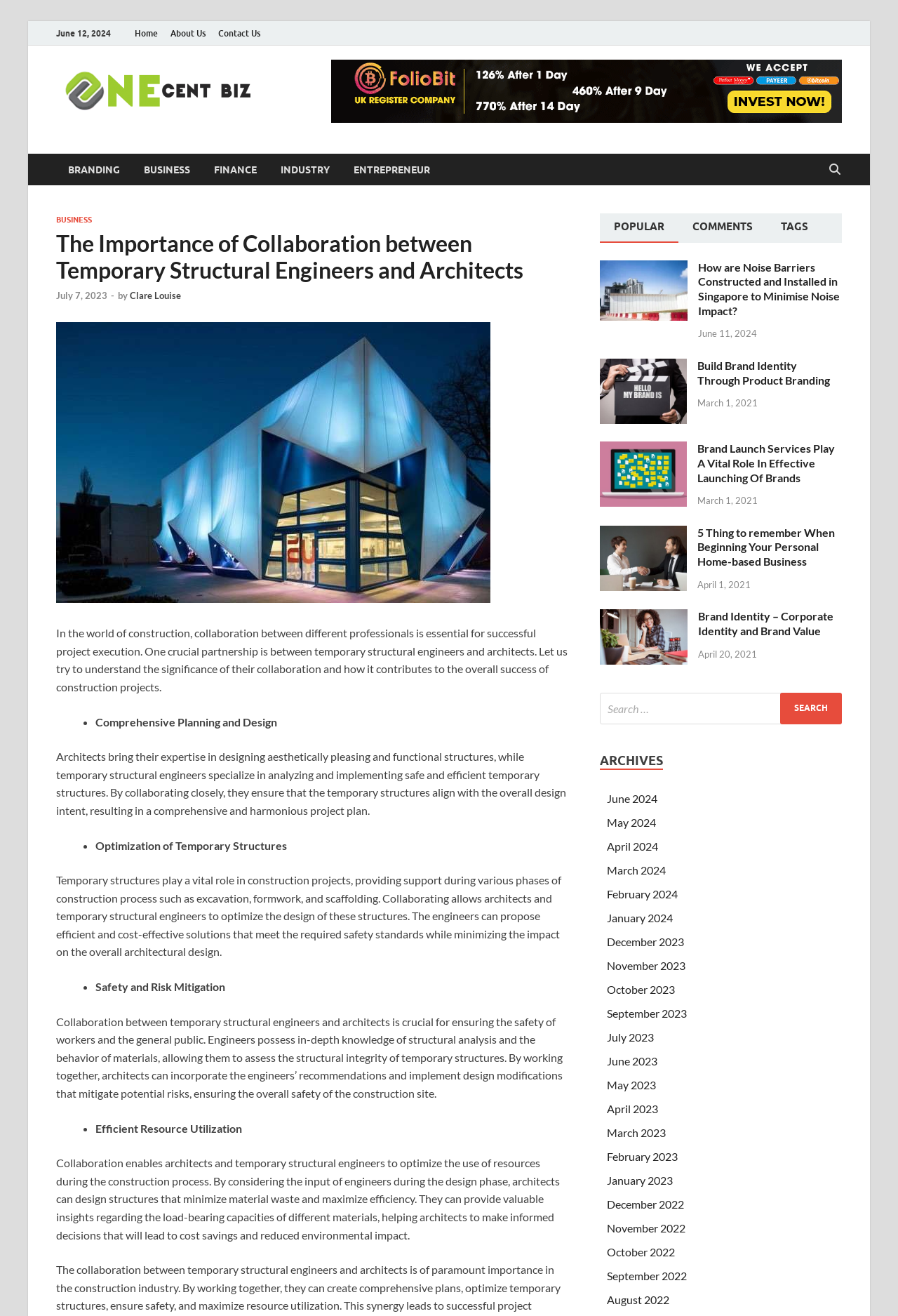Locate the UI element described as follows: "Finance". Return the bounding box coordinates as four float numbers between 0 and 1 in the order [left, top, right, bottom].

[0.225, 0.117, 0.299, 0.141]